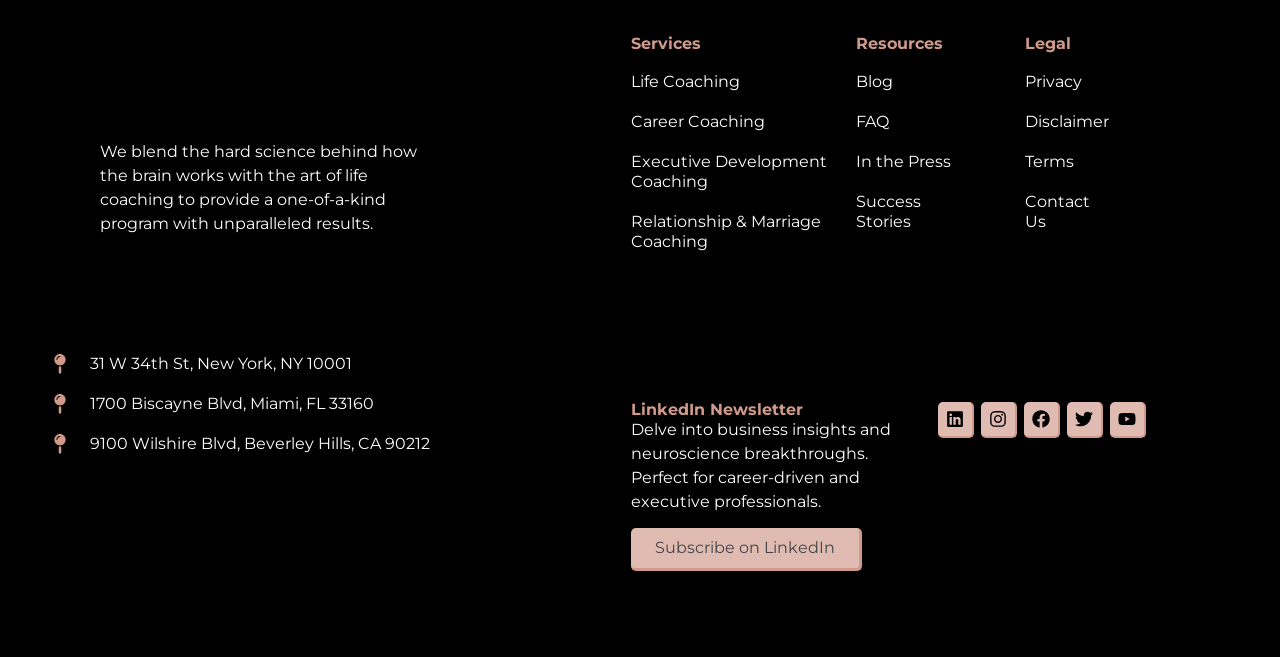Locate the bounding box coordinates of the element I should click to achieve the following instruction: "Click the 'Submission' link".

None